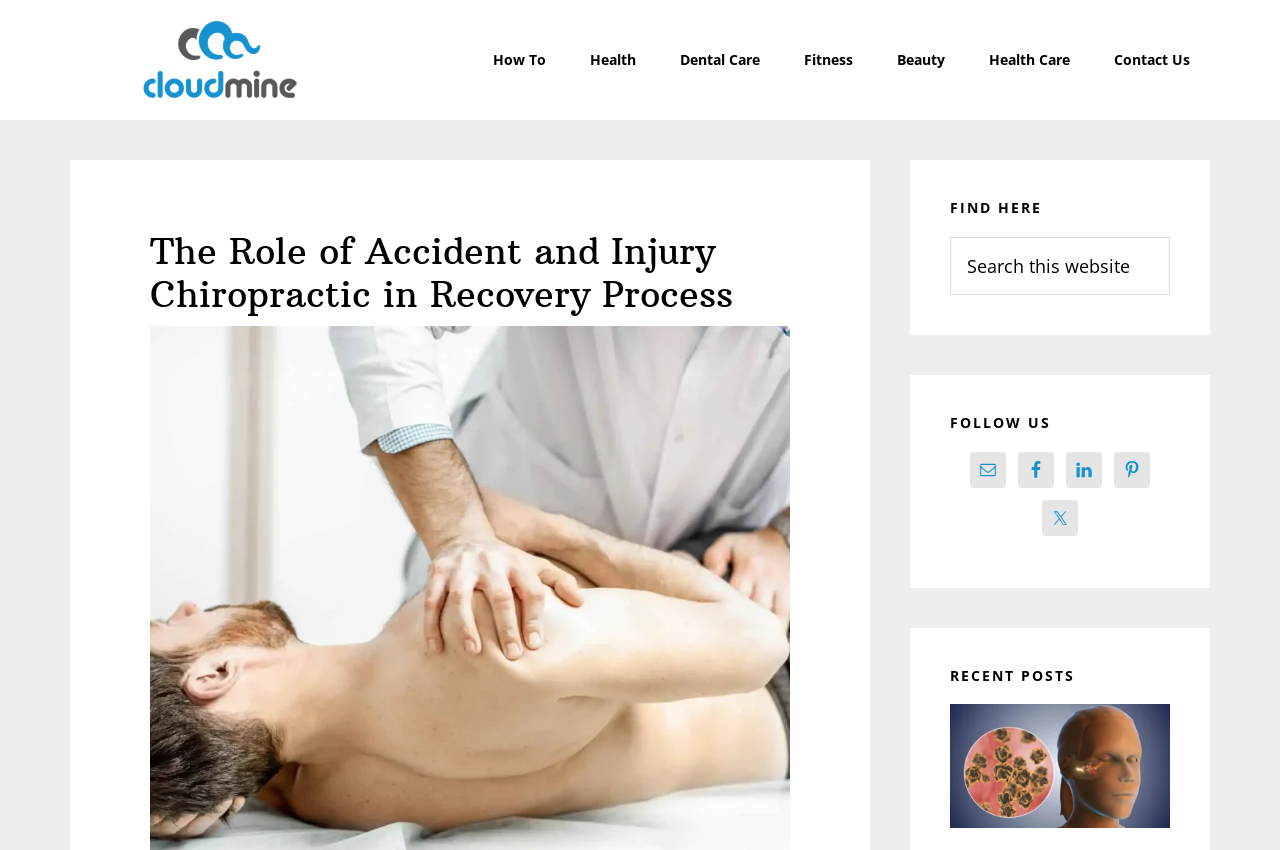What is the title of the section below the primary sidebar? Please answer the question using a single word or phrase based on the image.

RECENT POSTS